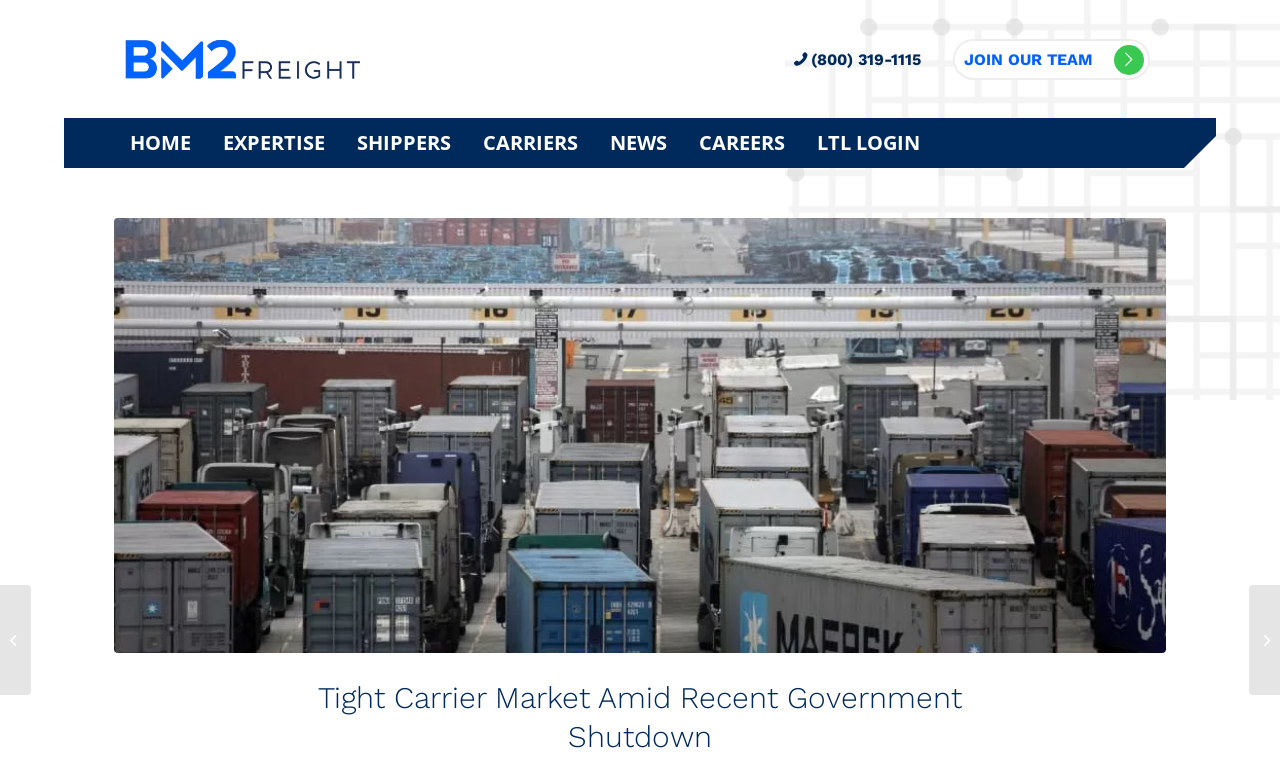What is the text of the first news link?
Based on the image, answer the question with as much detail as possible.

I found the first news link by looking at the bottom left section of the webpage, where I saw a link with the text 'Supply Chain Slow-Down On The Horizon'.